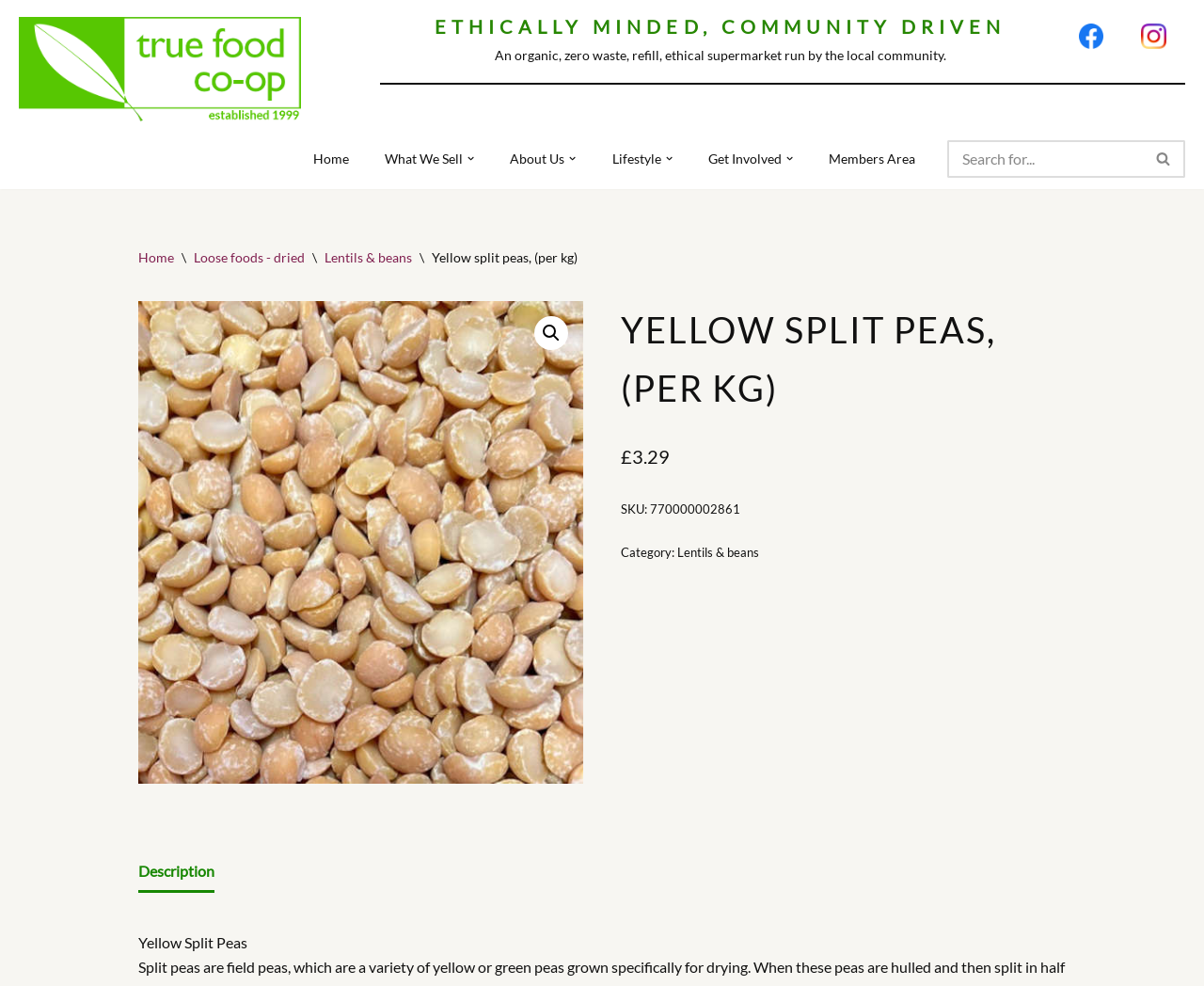Find the bounding box coordinates of the clickable region needed to perform the following instruction: "View the 'Lentils & beans' category". The coordinates should be provided as four float numbers between 0 and 1, i.e., [left, top, right, bottom].

[0.562, 0.552, 0.63, 0.567]